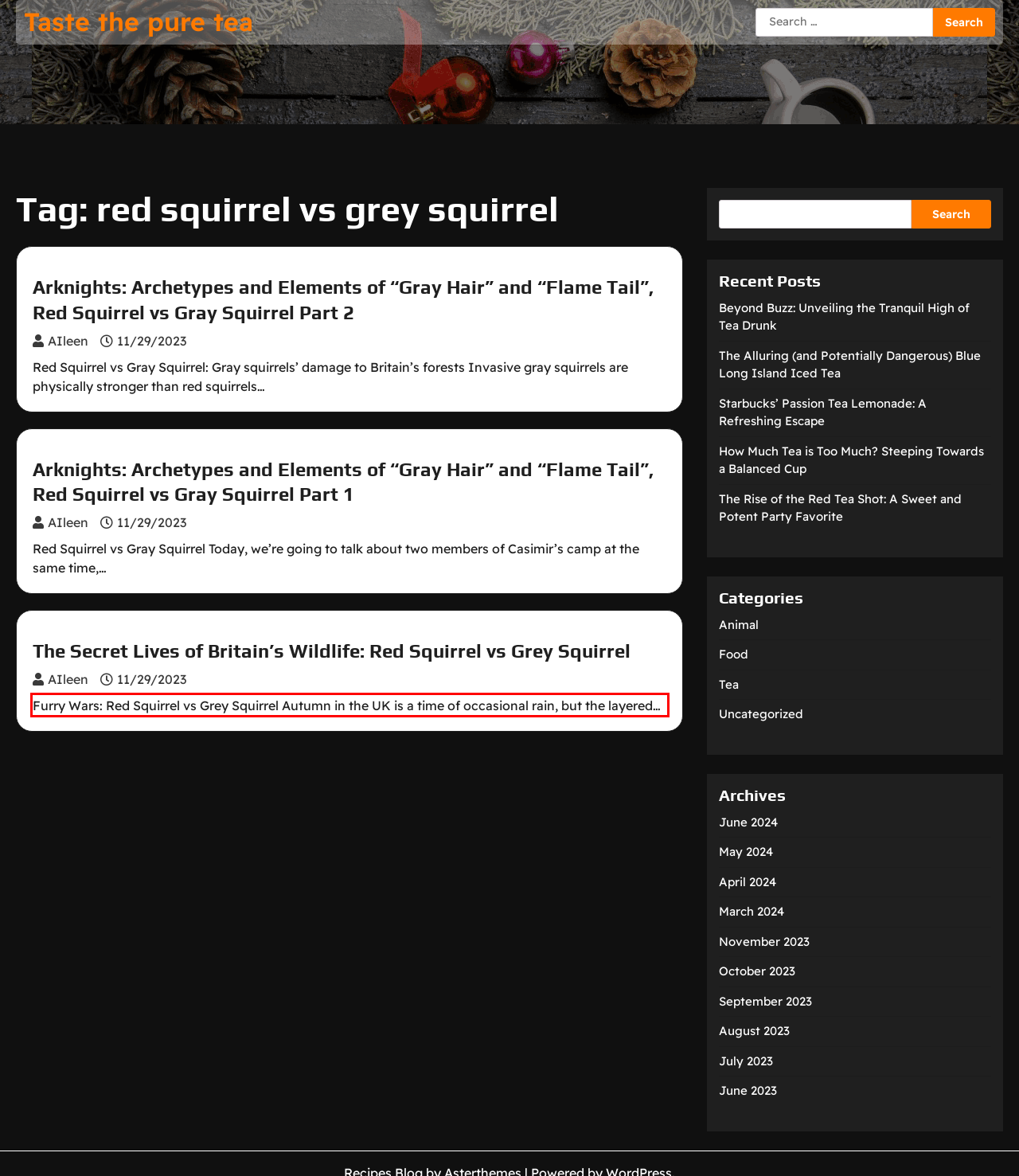Examine the webpage screenshot and use OCR to recognize and output the text within the red bounding box.

Furry Wars: Red Squirrel vs Grey Squirrel Autumn in the UK is a time of occasional rain, but the layered…